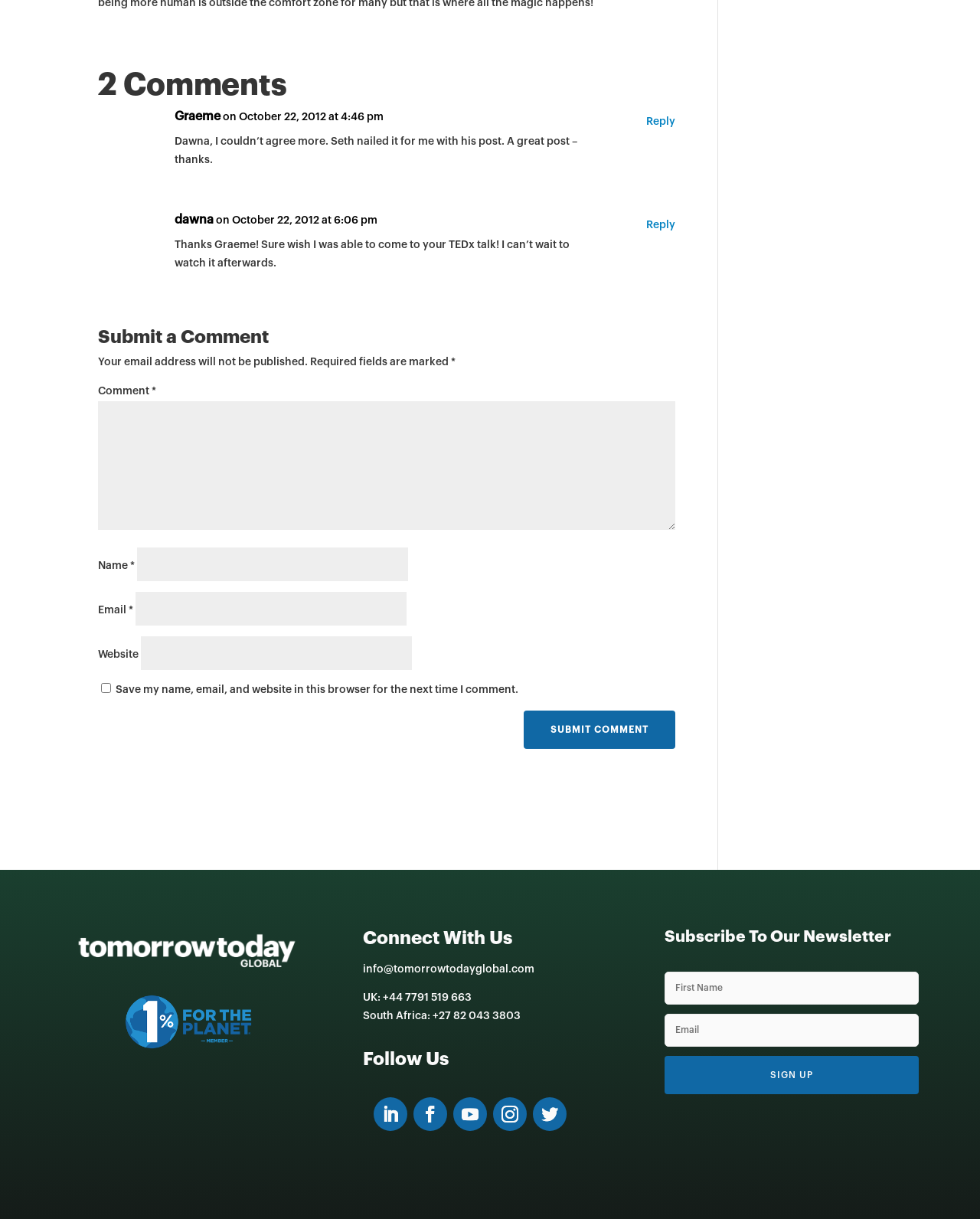Locate the bounding box coordinates of the clickable region to complete the following instruction: "Follow on Twitter."

[0.422, 0.9, 0.456, 0.928]